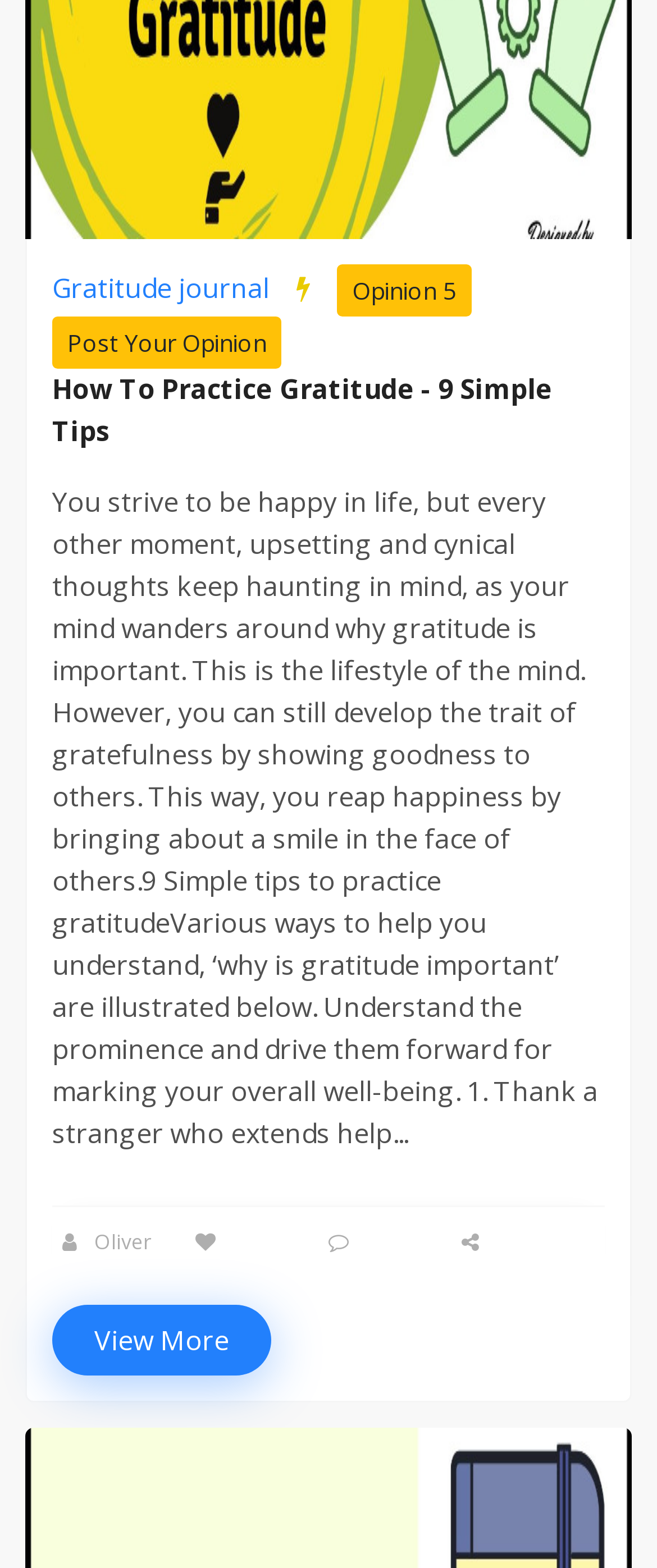Bounding box coordinates must be specified in the format (top-left x, top-left y, bottom-right x, bottom-right y). All values should be floating point numbers between 0 and 1. What are the bounding box coordinates of the UI element described as: Cart

None